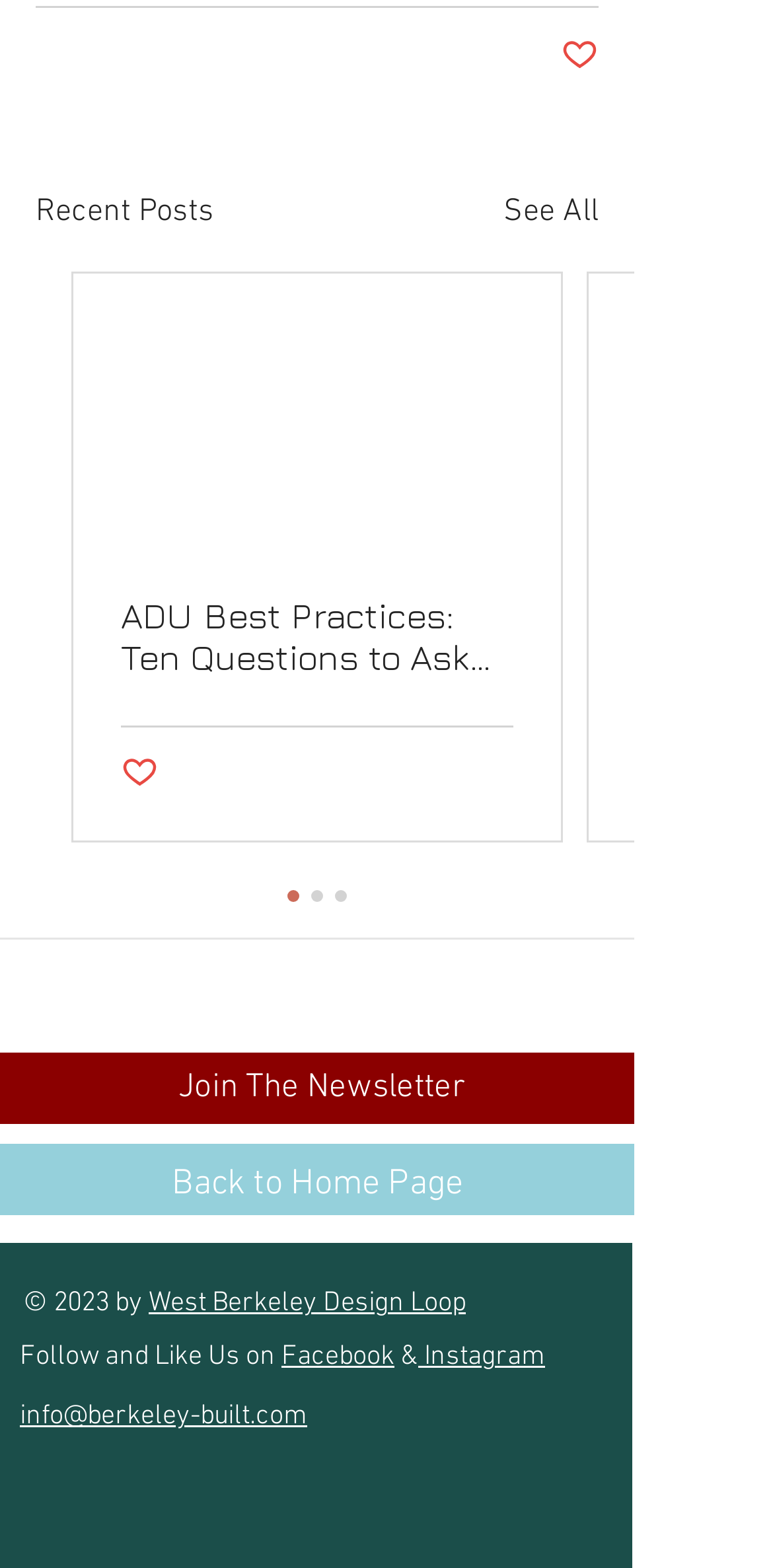Locate the bounding box coordinates of the element that should be clicked to fulfill the instruction: "View recent posts".

[0.046, 0.12, 0.277, 0.151]